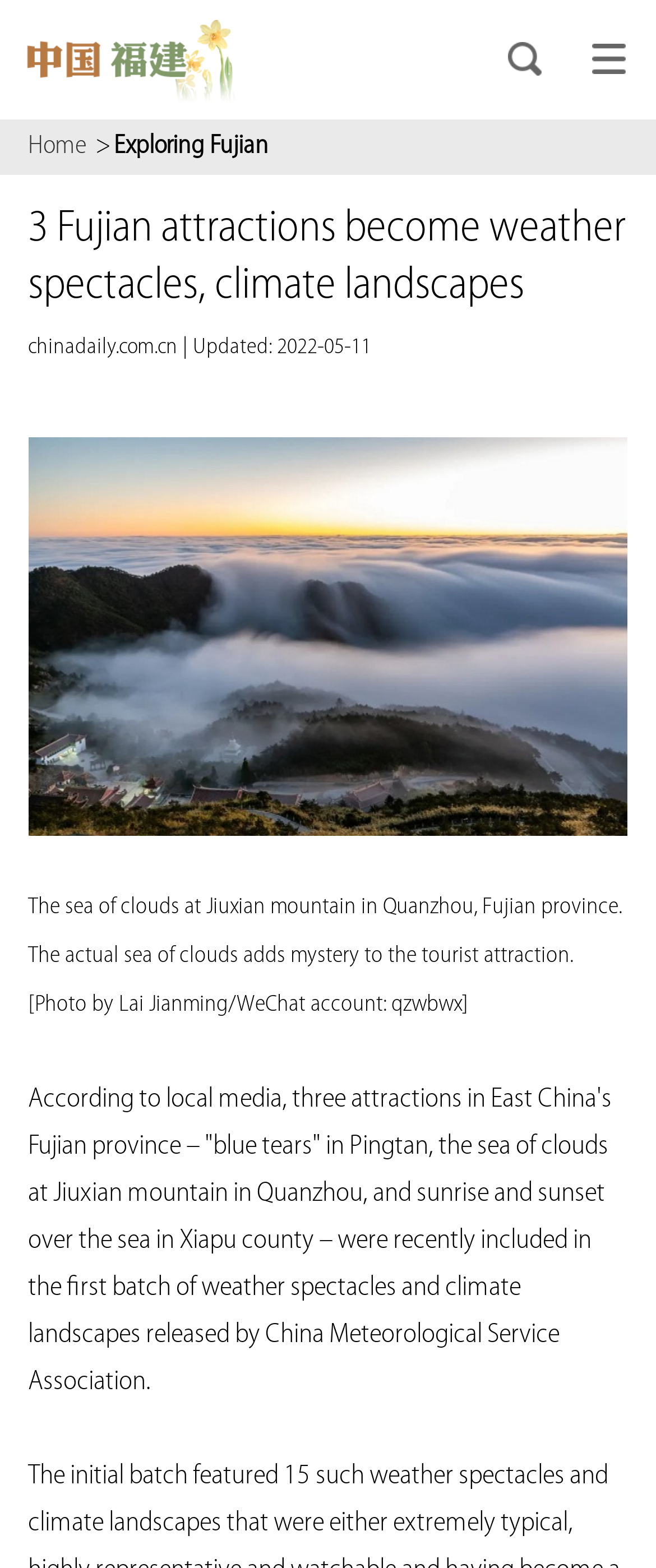What is the name of the website?
Relying on the image, give a concise answer in one word or a brief phrase.

chinadaily.com.cn